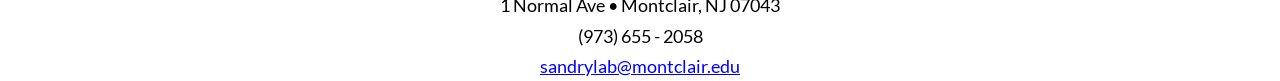Given the description "sandrylab@montclair.edu", determine the bounding box of the corresponding UI element.

[0.422, 0.673, 0.578, 0.945]